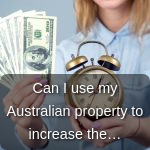Please examine the image and answer the question with a detailed explanation:
What is the topic hinted at by the overlaying text?

The overlaying text 'Can I use my Australian property to increase the...' hints at inquiries regarding leveraging property for financial growth or benefits within the Australian real estate market, inviting viewers to explore the topic further.